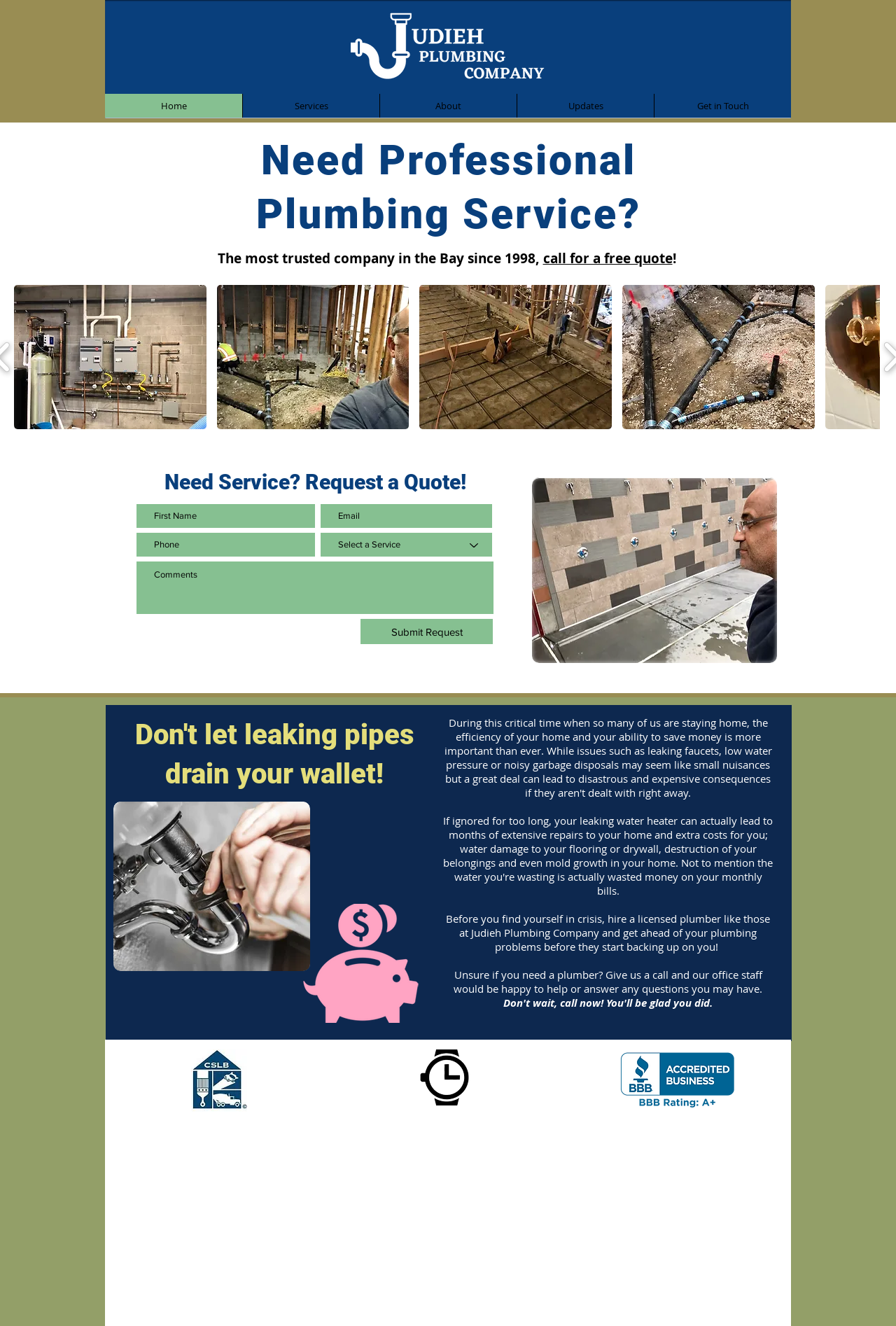Given the description Get in Touch, predict the bounding box coordinates of the UI element. Ensure the coordinates are in the format (top-left x, top-left y, bottom-right x, bottom-right y) and all values are between 0 and 1.

[0.73, 0.071, 0.883, 0.089]